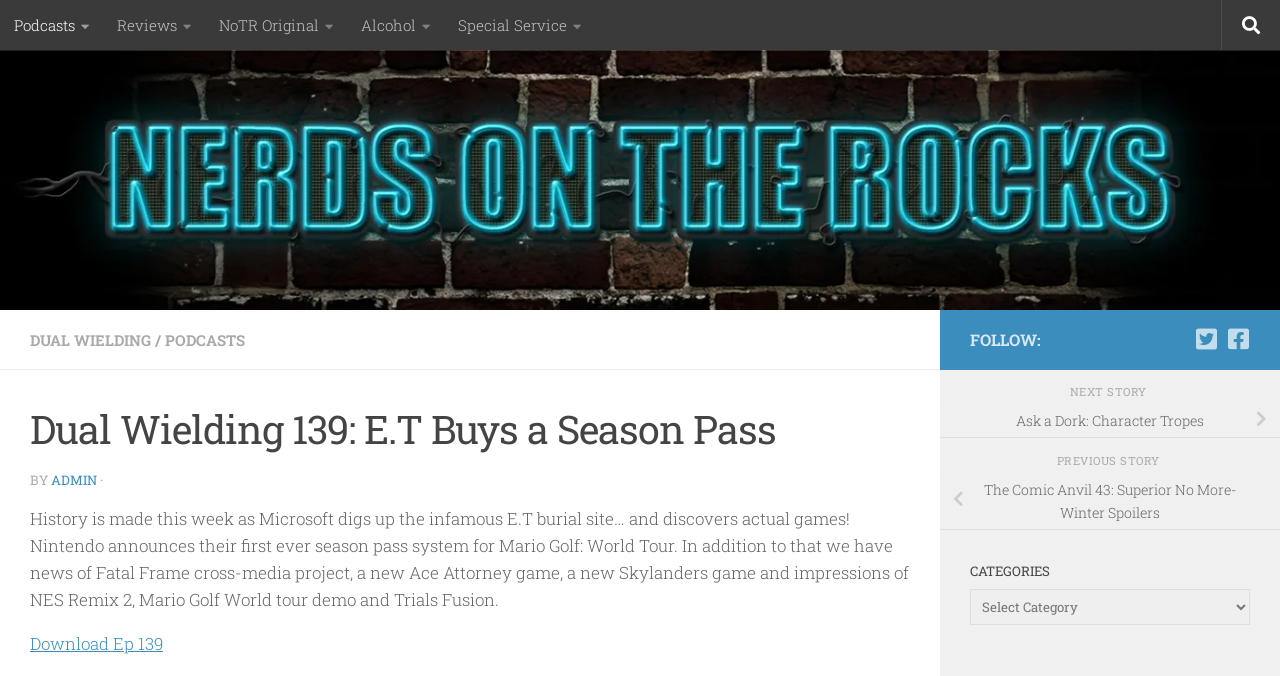Please provide a detailed answer to the question below based on the screenshot: 
What is the topic of the podcast episode?

The topic of the podcast episode can be found in the heading 'Dual Wielding 139: E.T Buys a Season Pass' which describes the content of the episode.